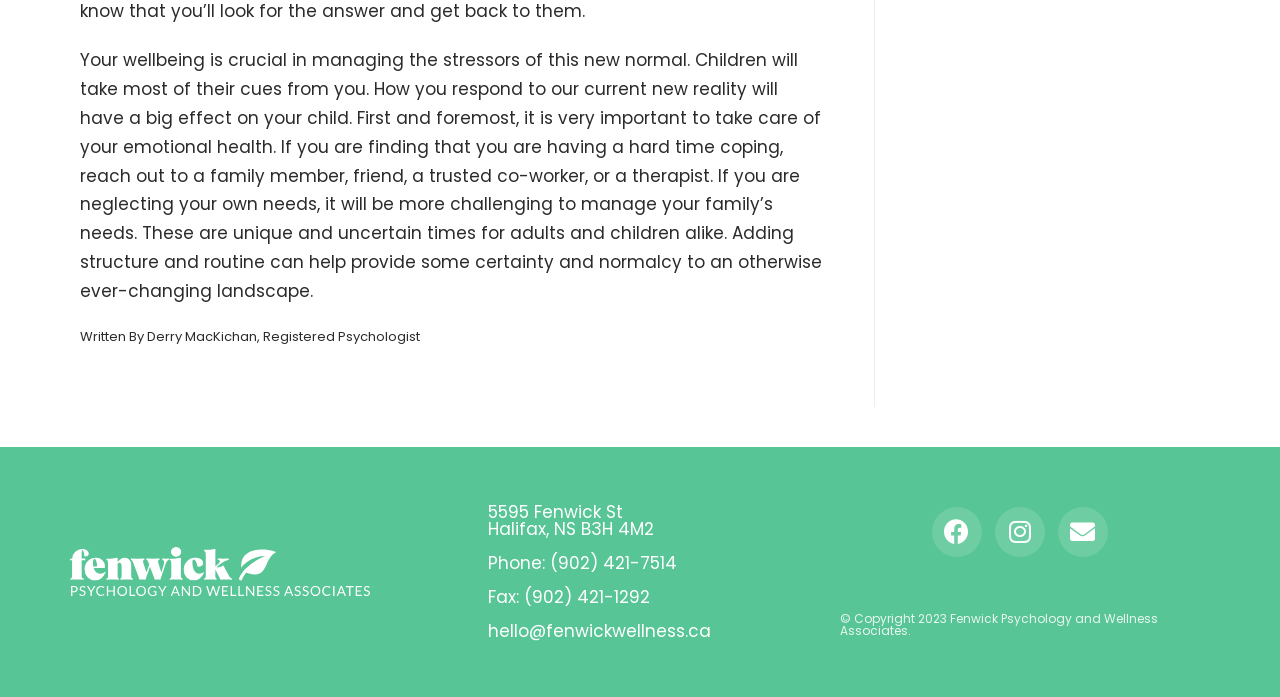Consider the image and give a detailed and elaborate answer to the question: 
What is the phone number of Fenwick Wellness?

The phone number is mentioned in the link element with the text '(902) 421-7514' which is located below the address.